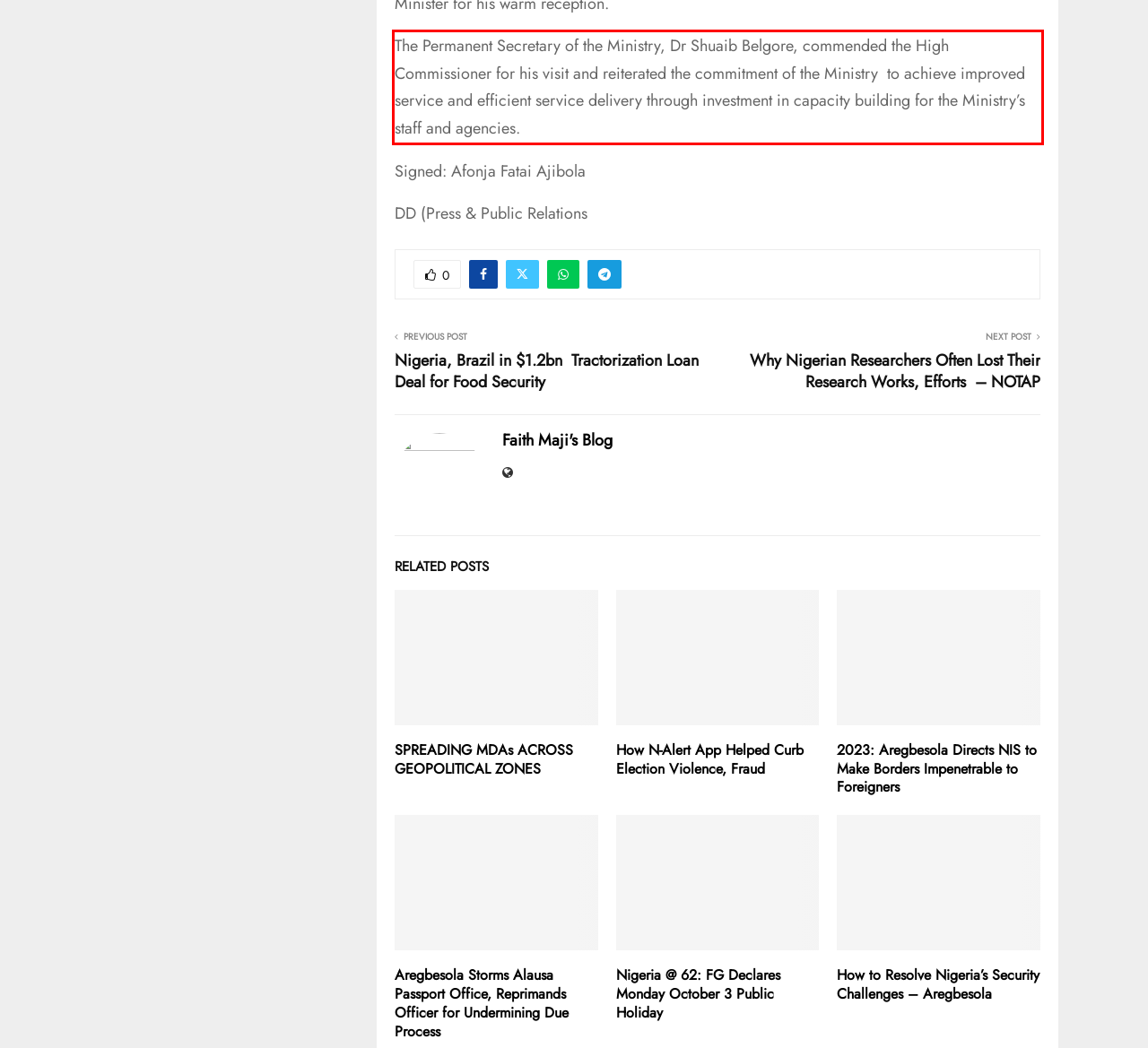Given a screenshot of a webpage with a red bounding box, please identify and retrieve the text inside the red rectangle.

The Permanent Secretary of the Ministry, Dr Shuaib Belgore, commended the High Commissioner for his visit and reiterated the commitment of the Ministry to achieve improved service and efficient service delivery through investment in capacity building for the Ministry’s staff and agencies.